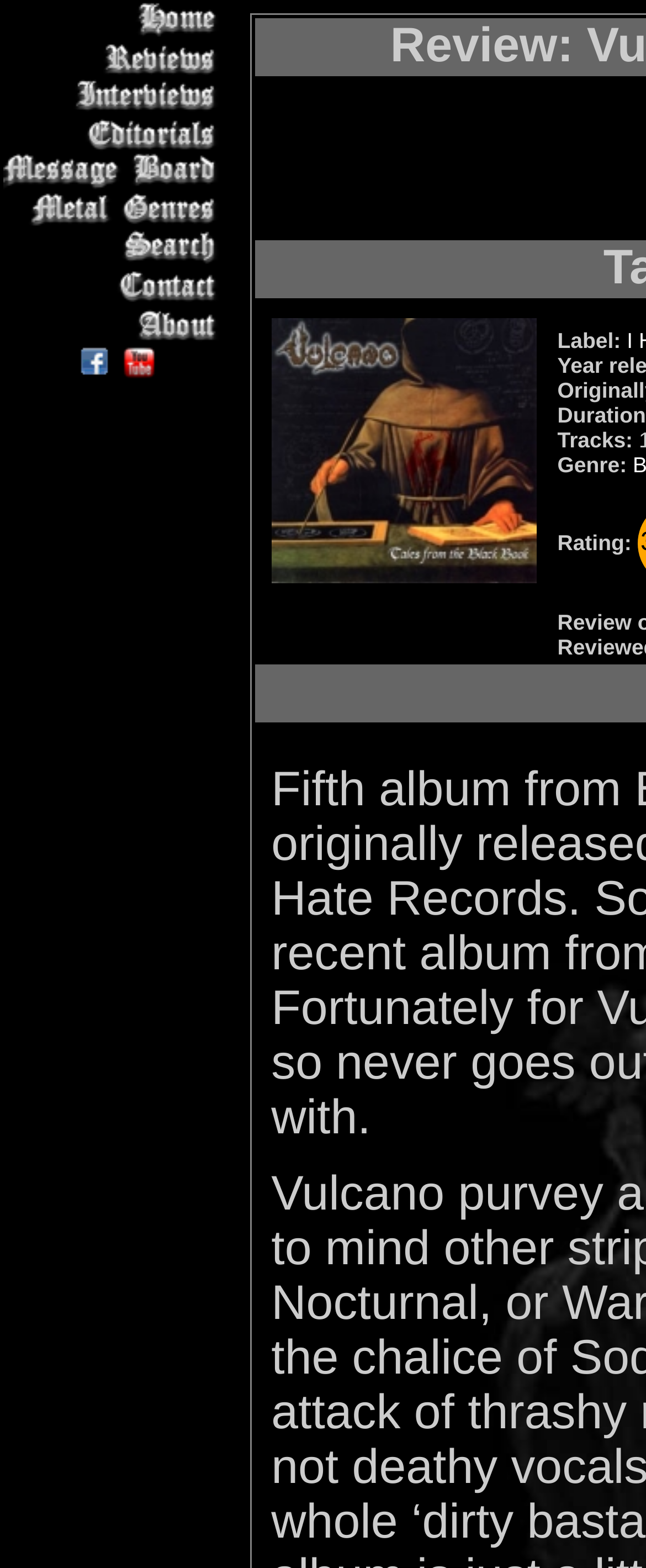Locate the bounding box coordinates of the clickable element to fulfill the following instruction: "go to home page". Provide the coordinates as four float numbers between 0 and 1 in the format [left, top, right, bottom].

[0.005, 0.0, 0.351, 0.024]